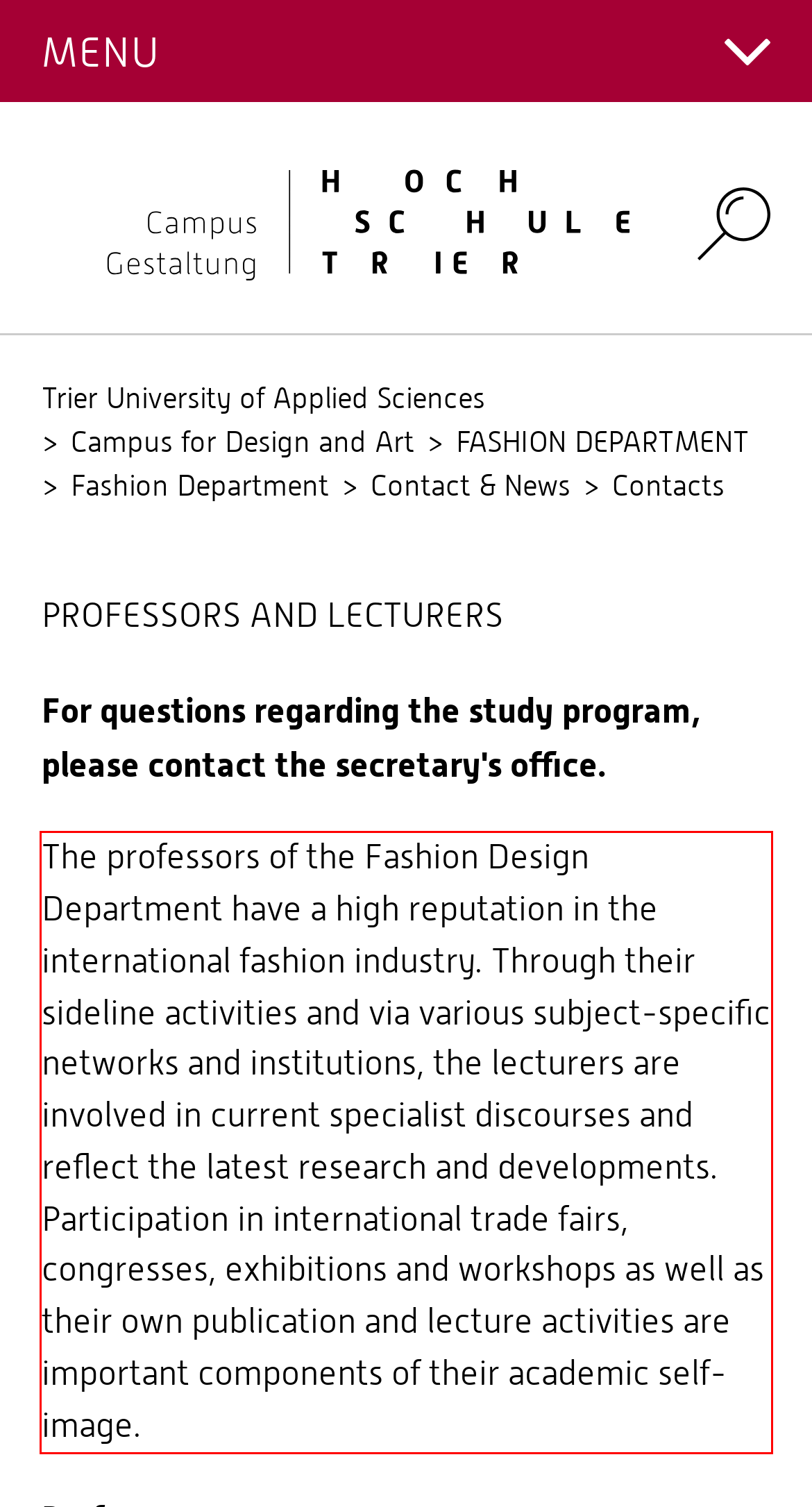Extract and provide the text found inside the red rectangle in the screenshot of the webpage.

The professors of the Fashion Design Department have a high reputation in the international fashion industry. Through their sideline activities and via various subject-specific networks and institutions, the lecturers are involved in current specialist discourses and reflect the latest research and developments. Participation in international trade fairs, congresses, exhibitions and workshops as well as their own publication and lecture activities are important components of their academic self-image.